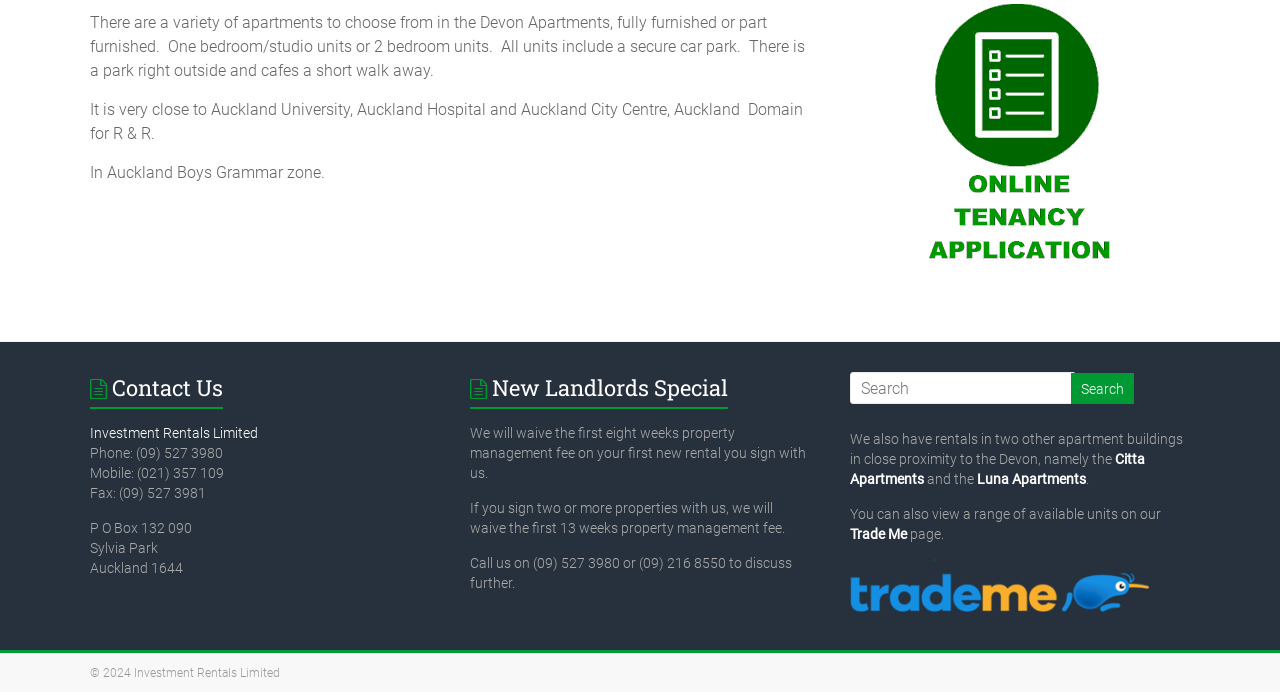For the element described, predict the bounding box coordinates as (top-left x, top-left y, bottom-right x, bottom-right y). All values should be between 0 and 1. Element description: name="submit" value="Search"

[0.837, 0.538, 0.886, 0.583]